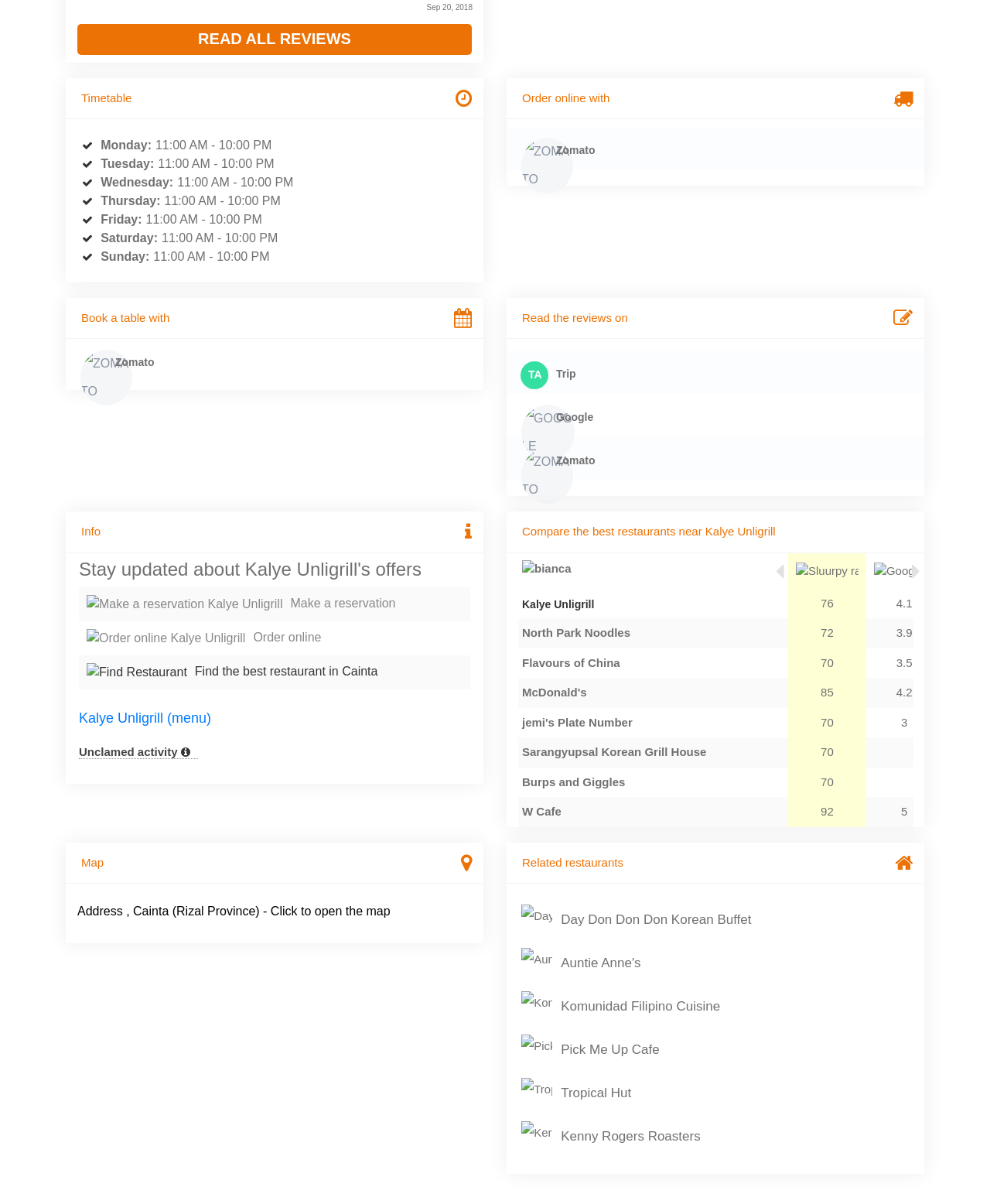How many days of the week are listed on the timetable? Using the information from the screenshot, answer with a single word or phrase.

7